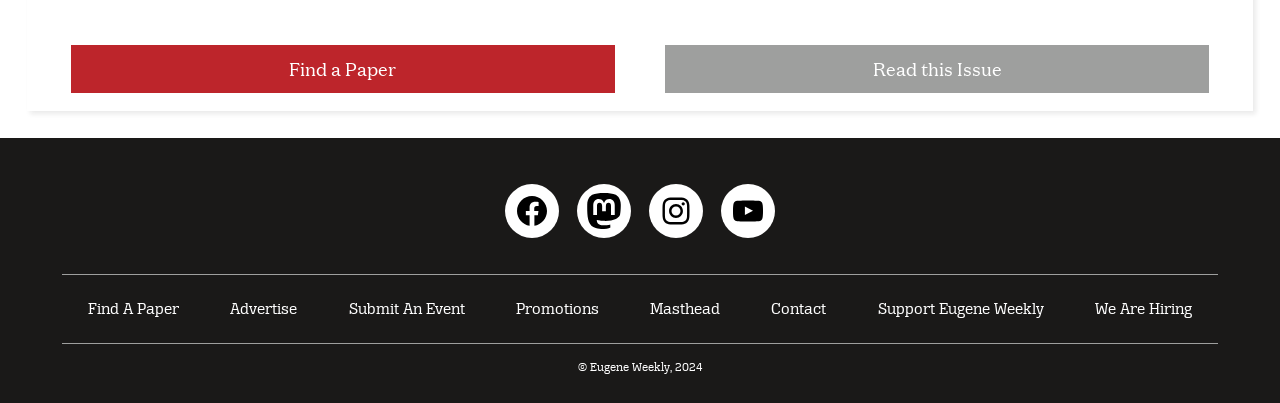Identify the coordinates of the bounding box for the element that must be clicked to accomplish the instruction: "Submit an event".

[0.26, 0.723, 0.375, 0.812]